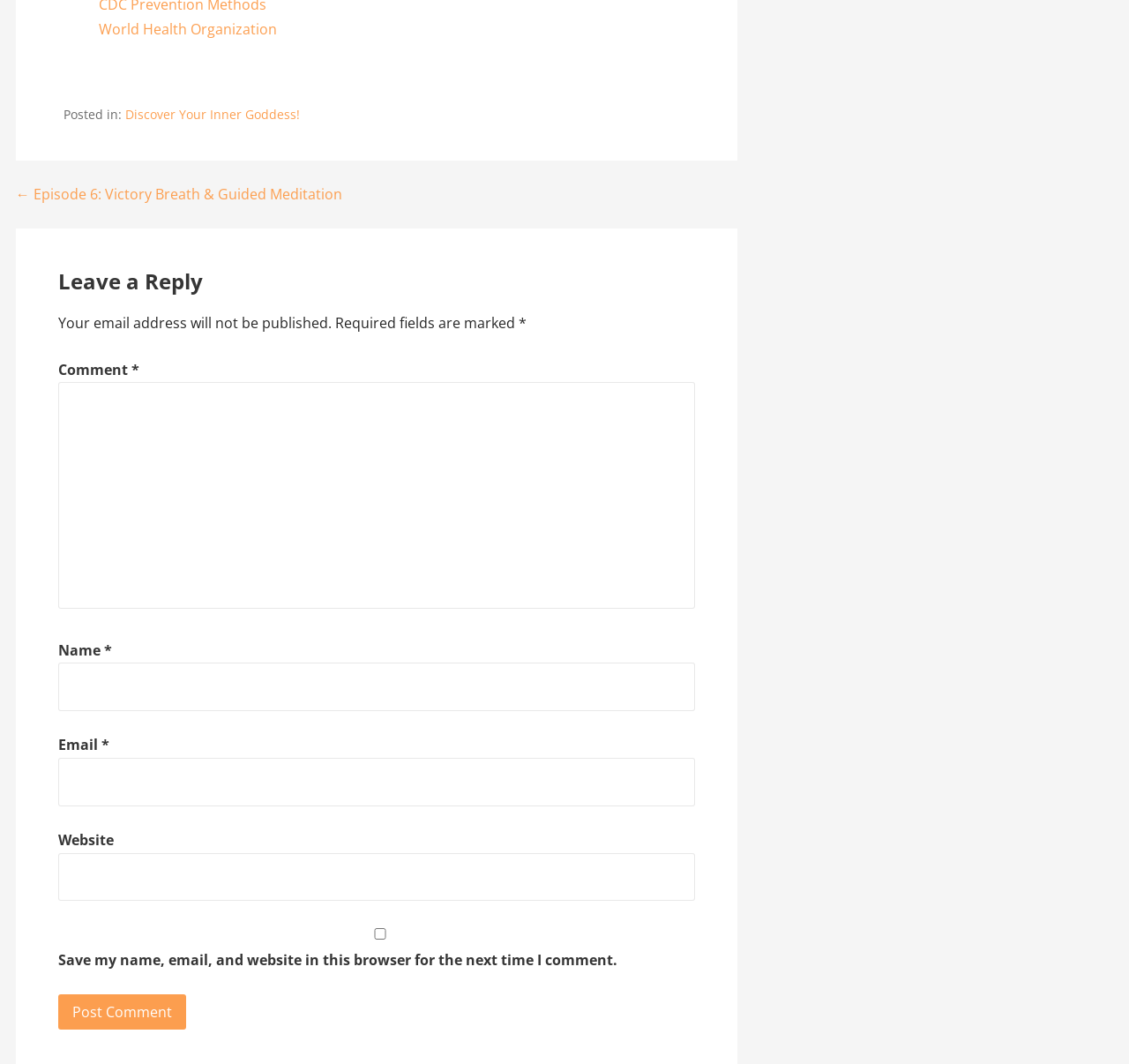Identify the bounding box coordinates of the clickable region necessary to fulfill the following instruction: "Click the link to Episode 6". The bounding box coordinates should be four float numbers between 0 and 1, i.e., [left, top, right, bottom].

[0.014, 0.174, 0.303, 0.192]